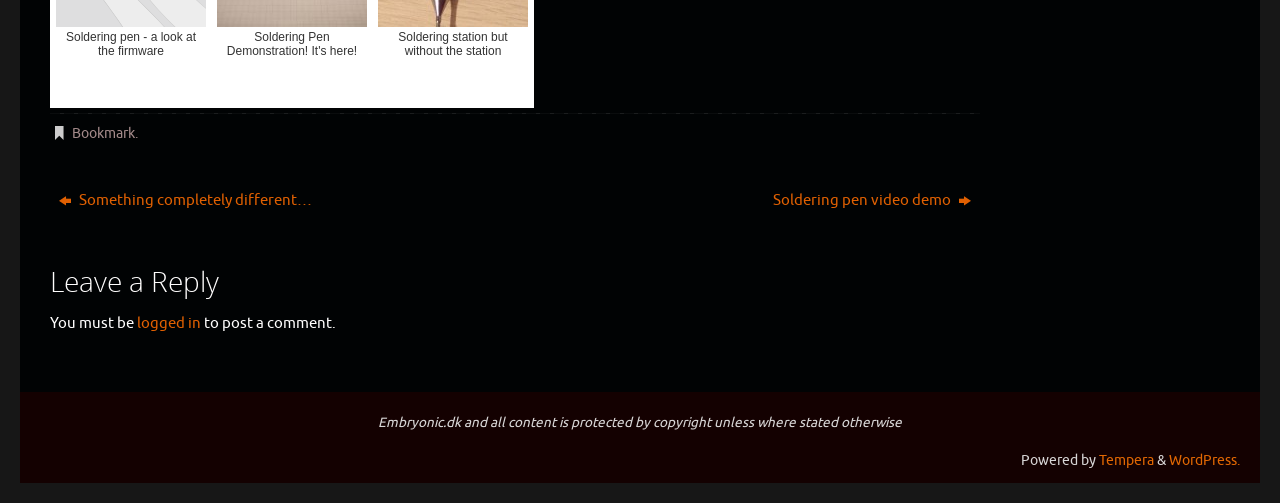Carefully examine the image and provide an in-depth answer to the question: What is the copyright notice at the bottom of the page?

I found the copyright notice at the bottom of the page by looking at the StaticText element with the text 'Embryonic.dk and all content is protected by copyright unless where stated otherwise' which is located within the contentinfo element.